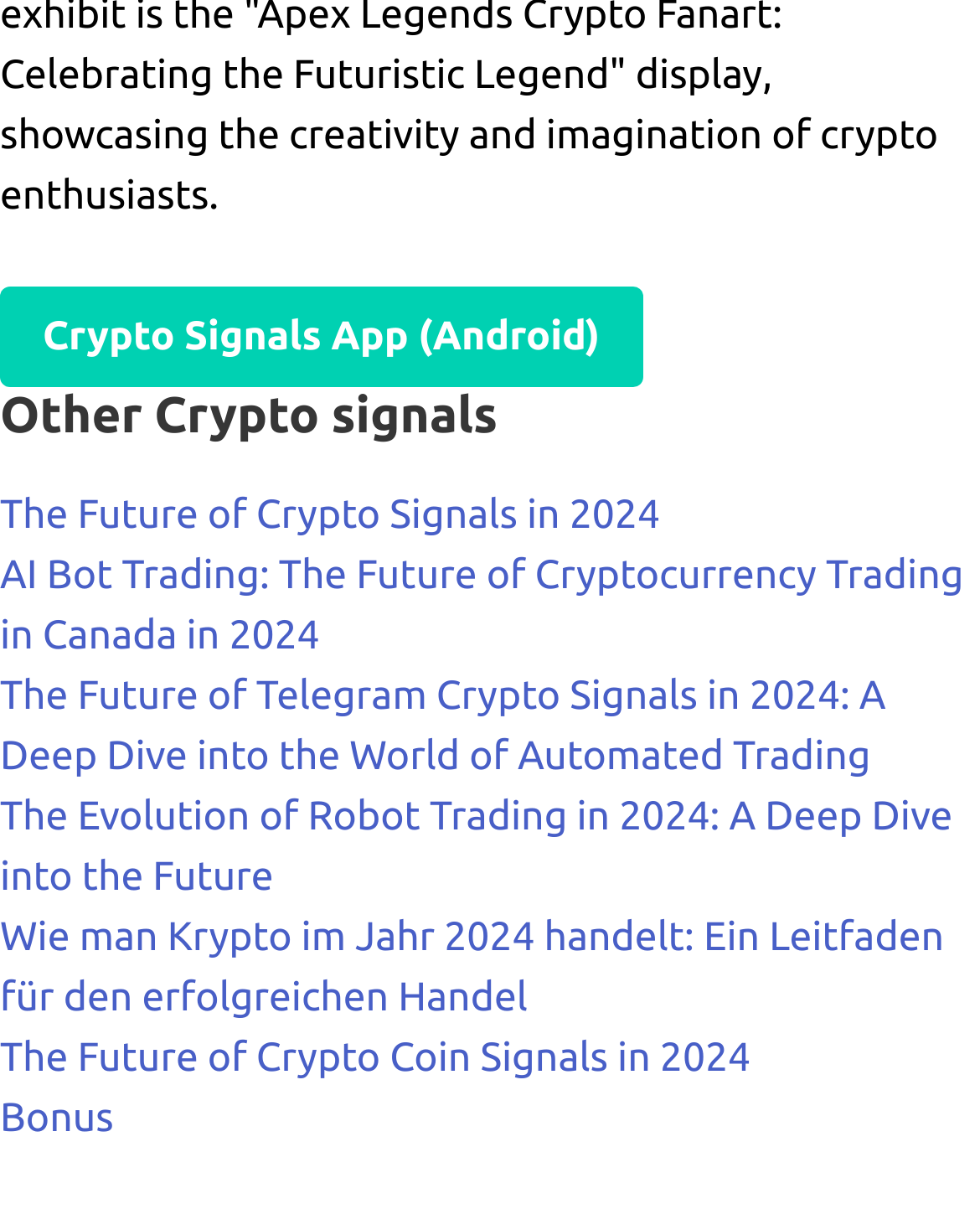Indicate the bounding box coordinates of the element that needs to be clicked to satisfy the following instruction: "Click on Crypto Signals App link". The coordinates should be four float numbers between 0 and 1, i.e., [left, top, right, bottom].

[0.0, 0.237, 0.656, 0.321]